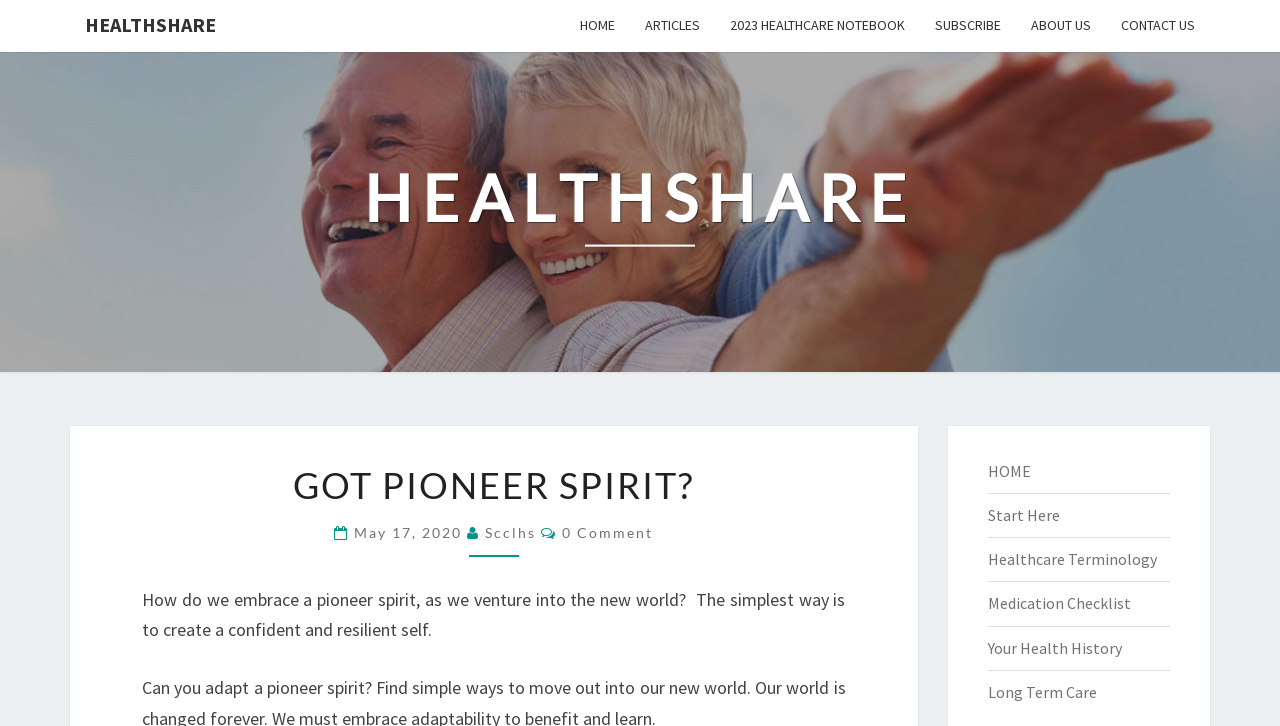What are the categories of healthcare resources?
Look at the webpage screenshot and answer the question with a detailed explanation.

The categories of healthcare resources can be determined by looking at the links at the top of the webpage, which include 'HOME', 'ARTICLES', '2023 HEALTHCARE NOTEBOOK', 'SUBSCRIBE', 'ABOUT US', and 'CONTACT US'. Additionally, there are links on the right side of the webpage, including 'Start Here', 'Healthcare Terminology', 'Medication Checklist', 'Your Health History', and 'Long Term Care'.